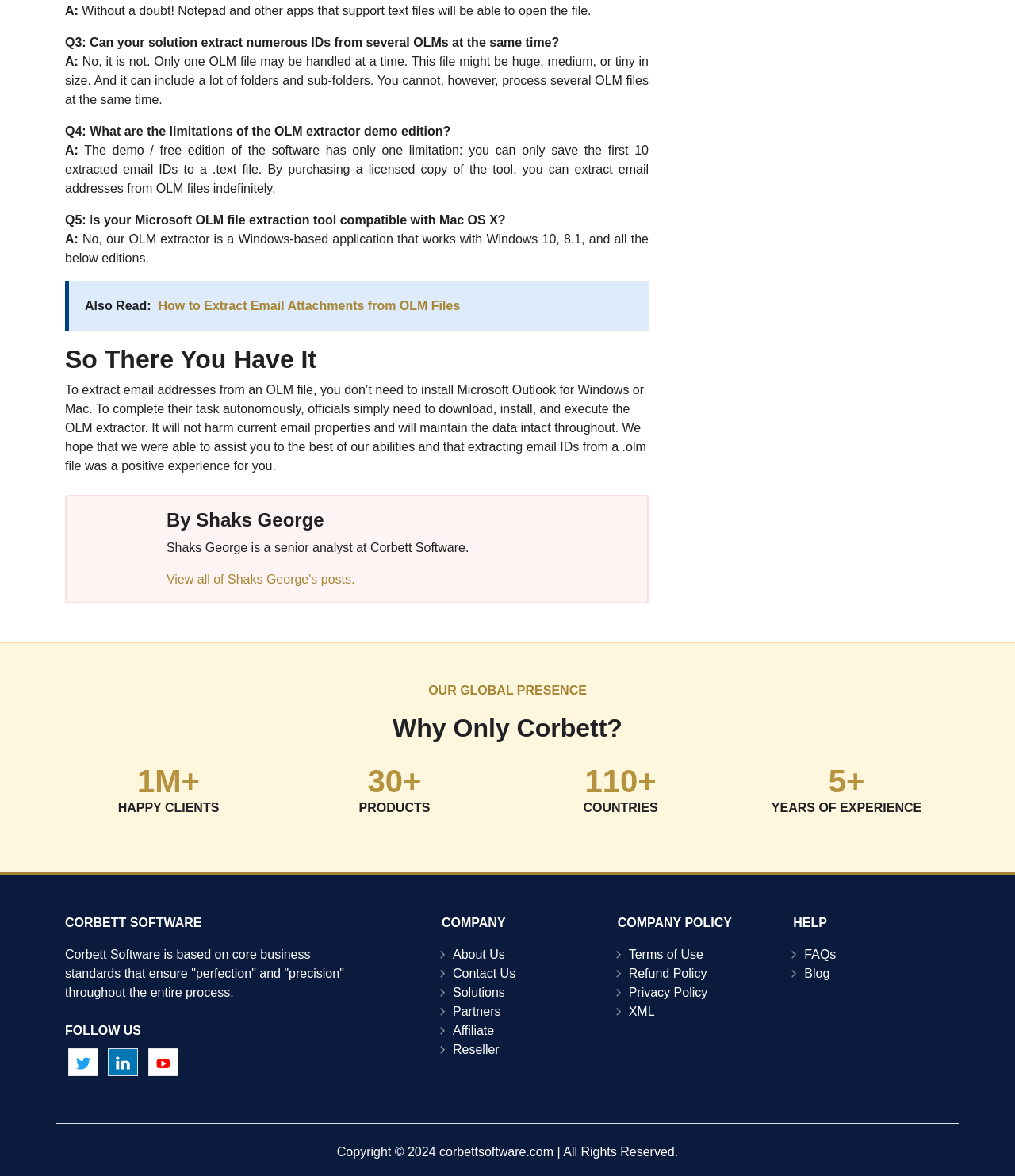Determine the bounding box coordinates for the clickable element to execute this instruction: "Click on 'How to Extract Email Attachments from OLM Files'". Provide the coordinates as four float numbers between 0 and 1, i.e., [left, top, right, bottom].

[0.156, 0.254, 0.453, 0.265]